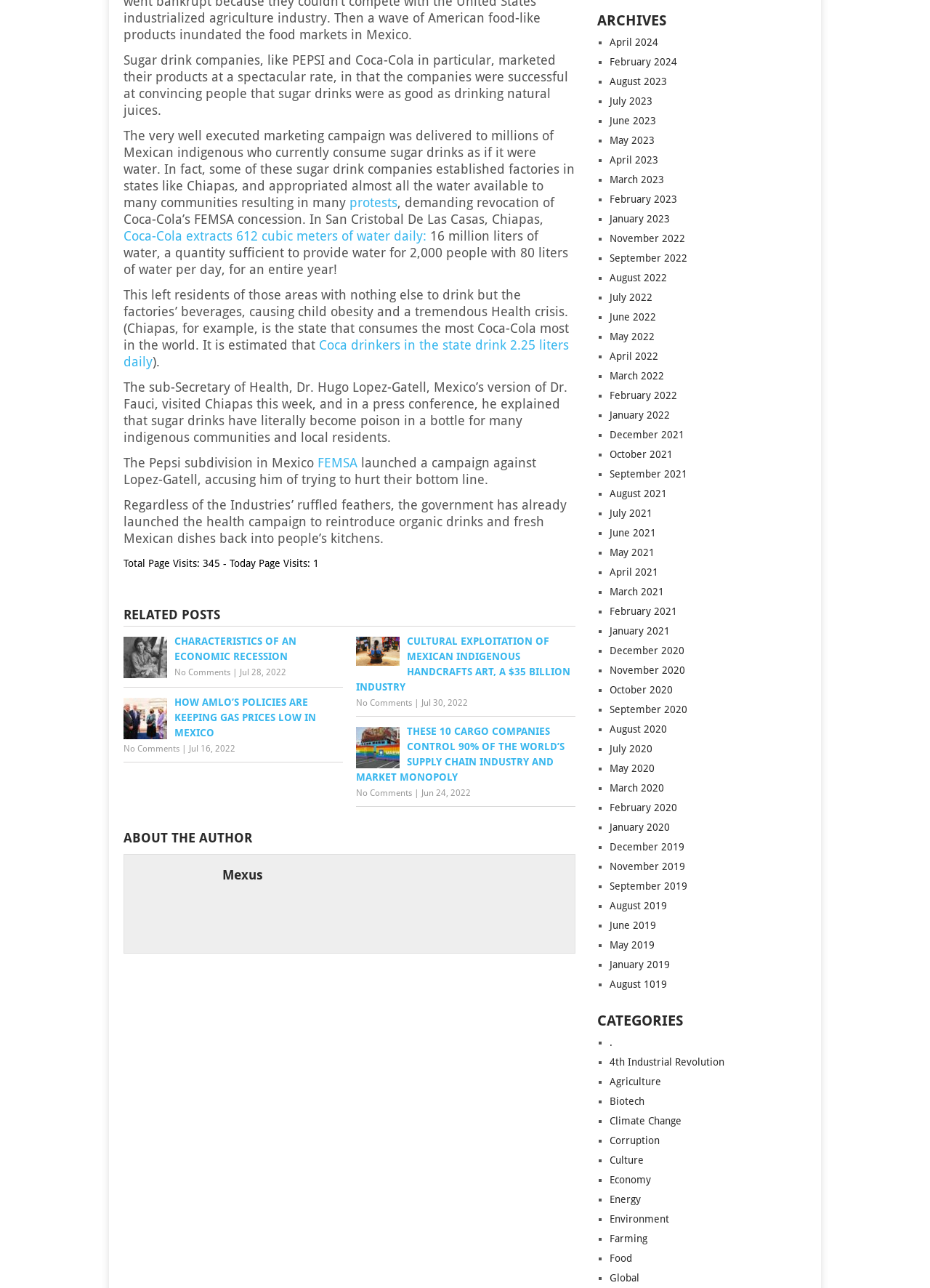Find the bounding box coordinates of the clickable area that will achieve the following instruction: "check the archives for April 2024".

[0.656, 0.028, 0.708, 0.037]